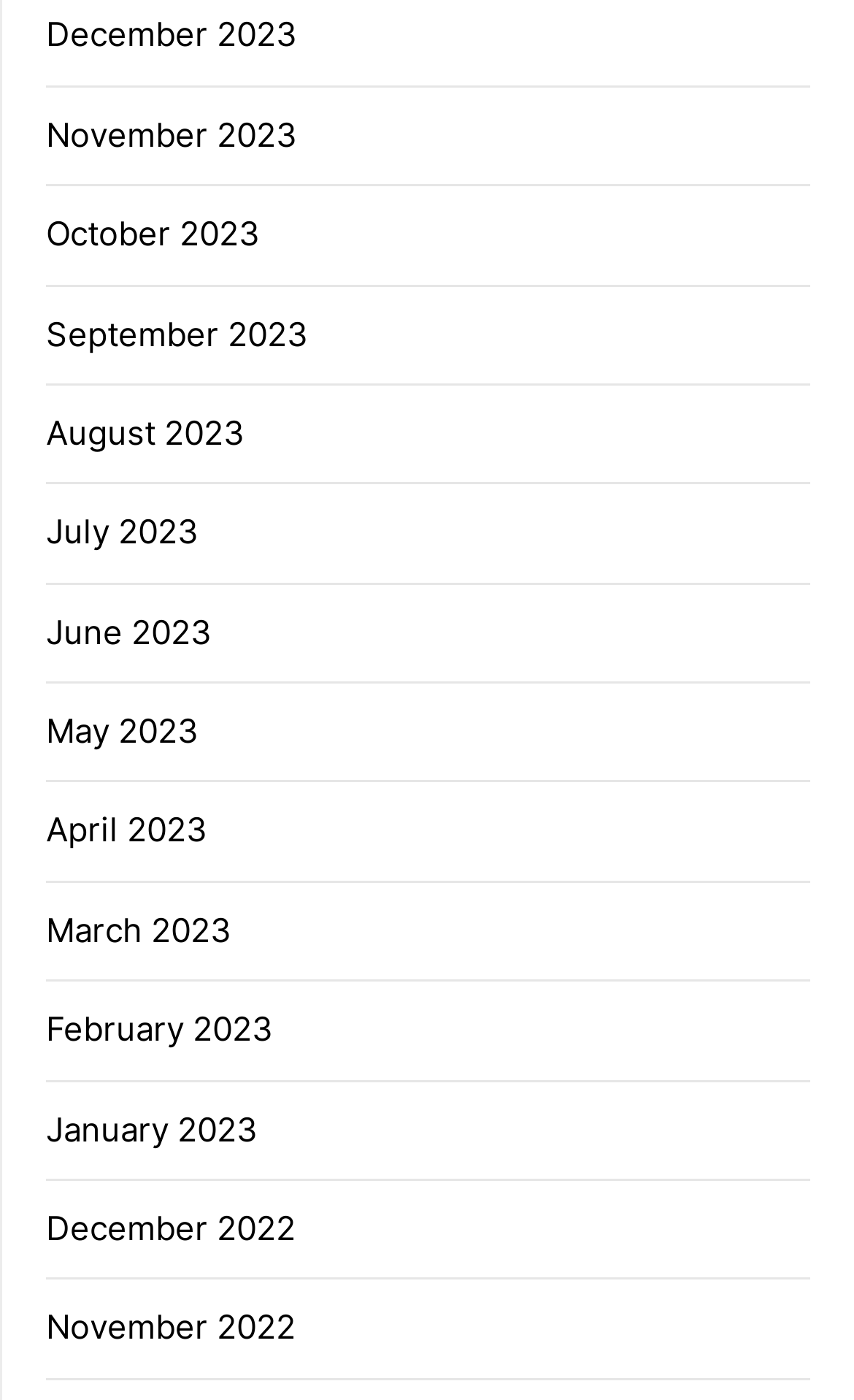Identify the bounding box coordinates of the clickable region to carry out the given instruction: "View November 2022".

[0.054, 0.933, 0.346, 0.963]